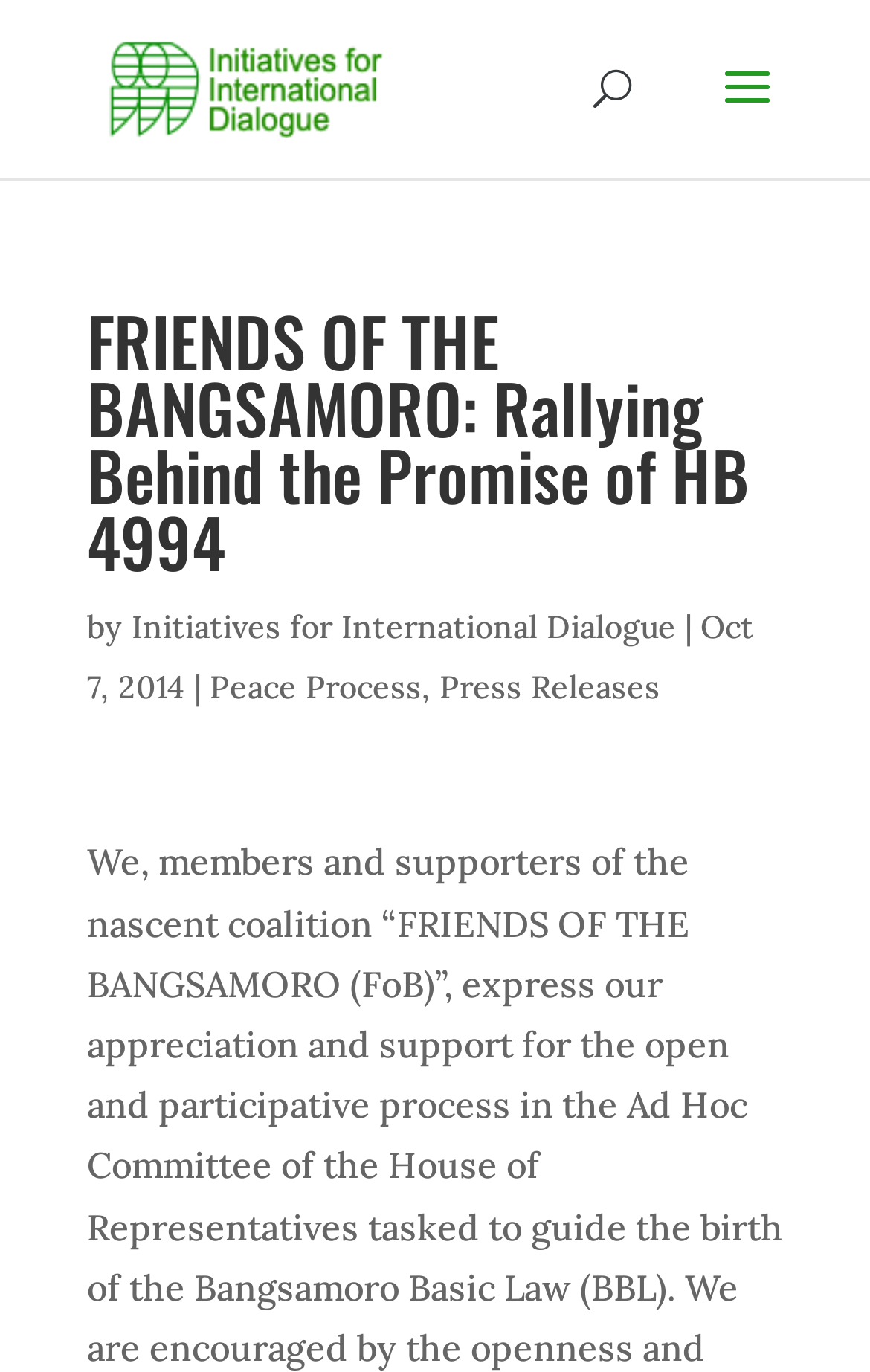Offer a meticulous description of the webpage's structure and content.

The webpage appears to be an article or blog post from "Initiatives for International Dialogue" about the "FRIENDS OF THE BANGSAMORO" coalition. At the top of the page, there is a logo or image of "Initiatives for International Dialogue" accompanied by a link to the organization's website. 

Below the logo, there is a search bar that spans almost the entire width of the page. 

The main content of the page is headed by a title "FRIENDS OF THE BANGSAMORO: Rallying Behind the Promise of HB 4994", which is centered near the top of the page. 

Underneath the title, there is a byline that reads "by Initiatives for International Dialogue" followed by the date "Oct 7, 2014". 

To the right of the byline, there are two links: "Peace Process" and "Press Releases". These links are positioned near the middle of the page. 

There are no other images on the page besides the logo at the top. The overall content of the page appears to be text-based, with a focus on the article or blog post about the "FRIENDS OF THE BANGSAMORO" coalition.